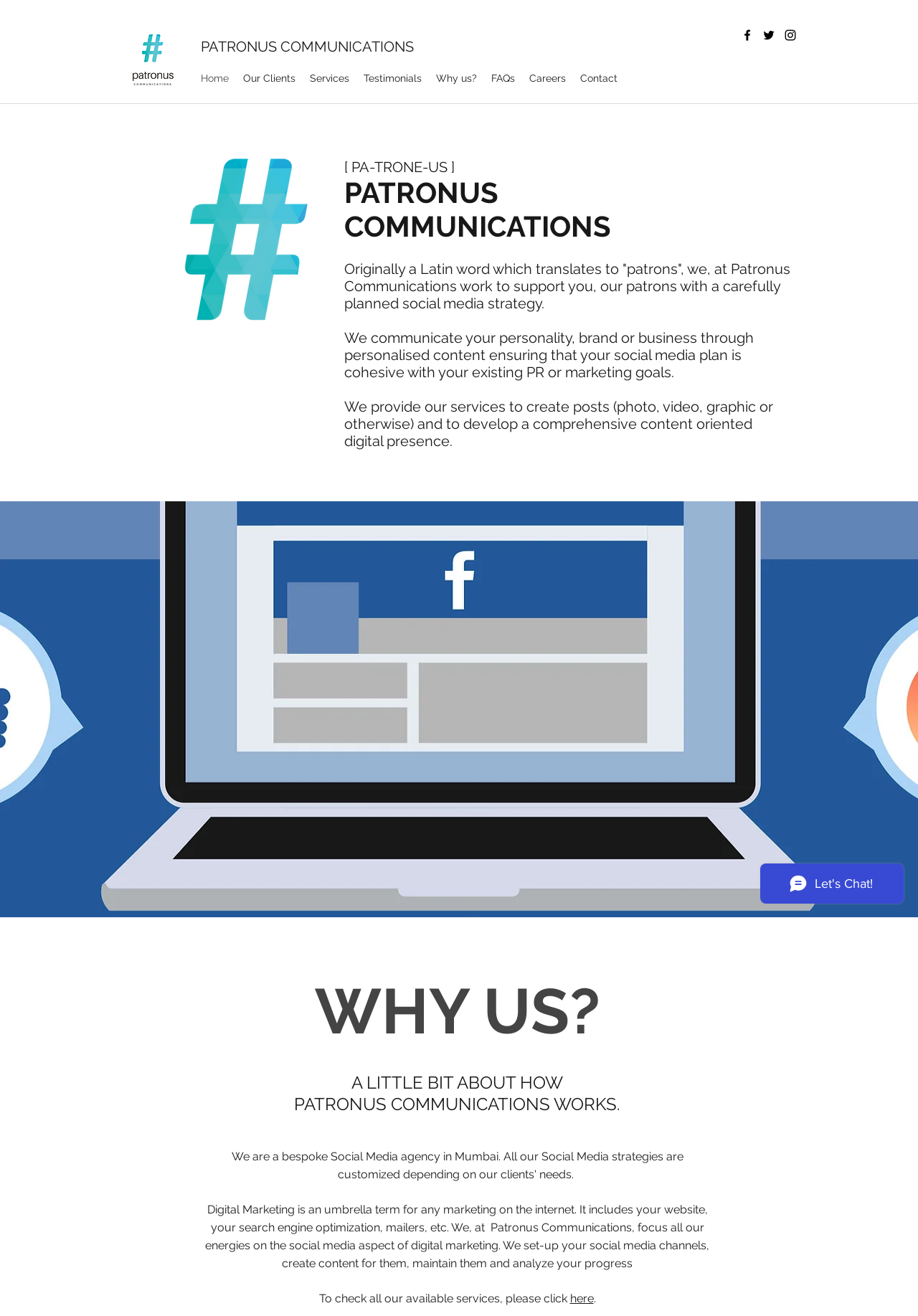Please answer the following question using a single word or phrase: 
What is the purpose of Patronus Communications' social media strategy?

to support patrons